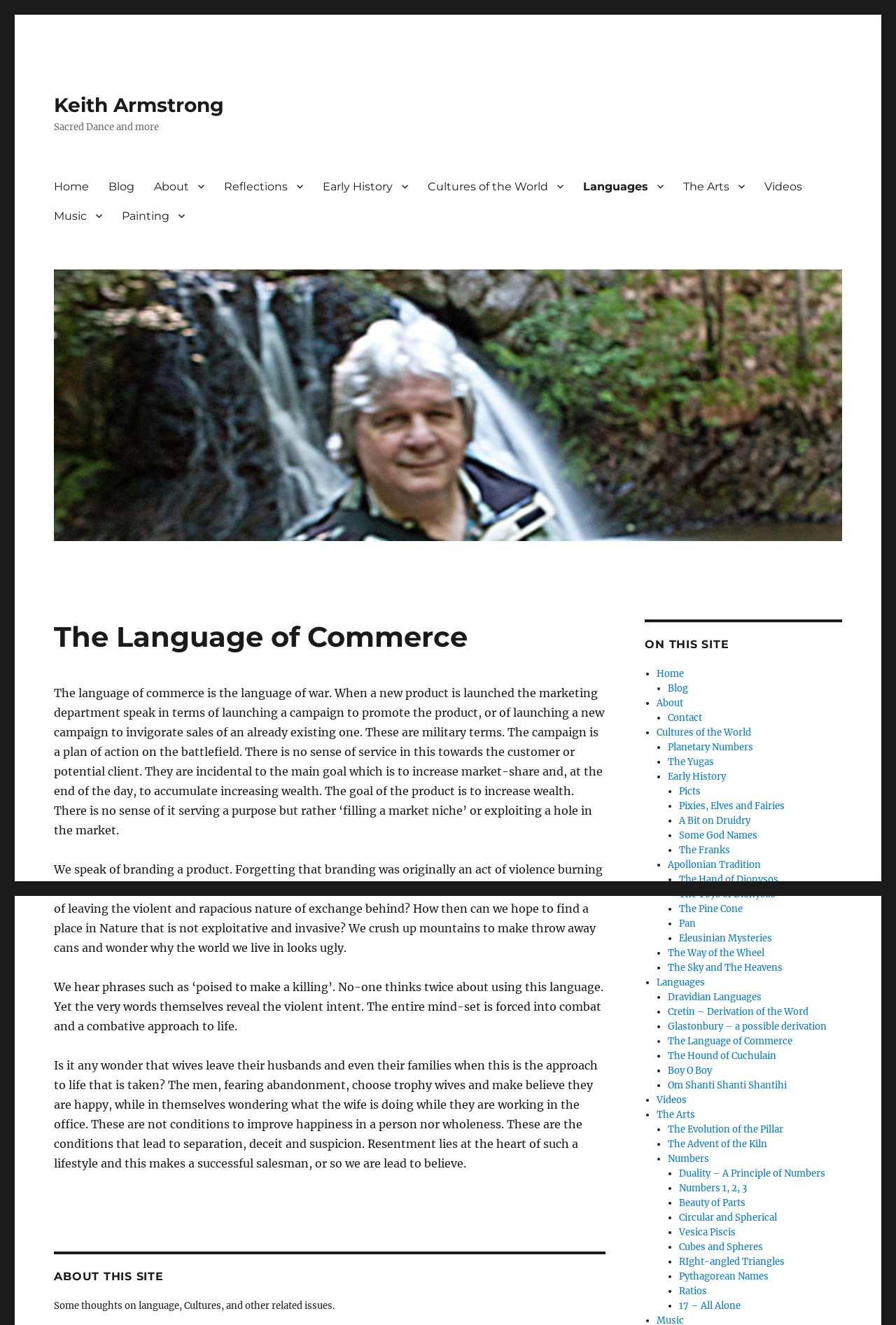Could you please study the image and provide a detailed answer to the question:
What is the main topic of the webpage?

The main topic of the webpage is 'The Language of Commerce' which is evident from the heading 'The Language of Commerce' and the content of the webpage that discusses the language used in commerce and its implications.